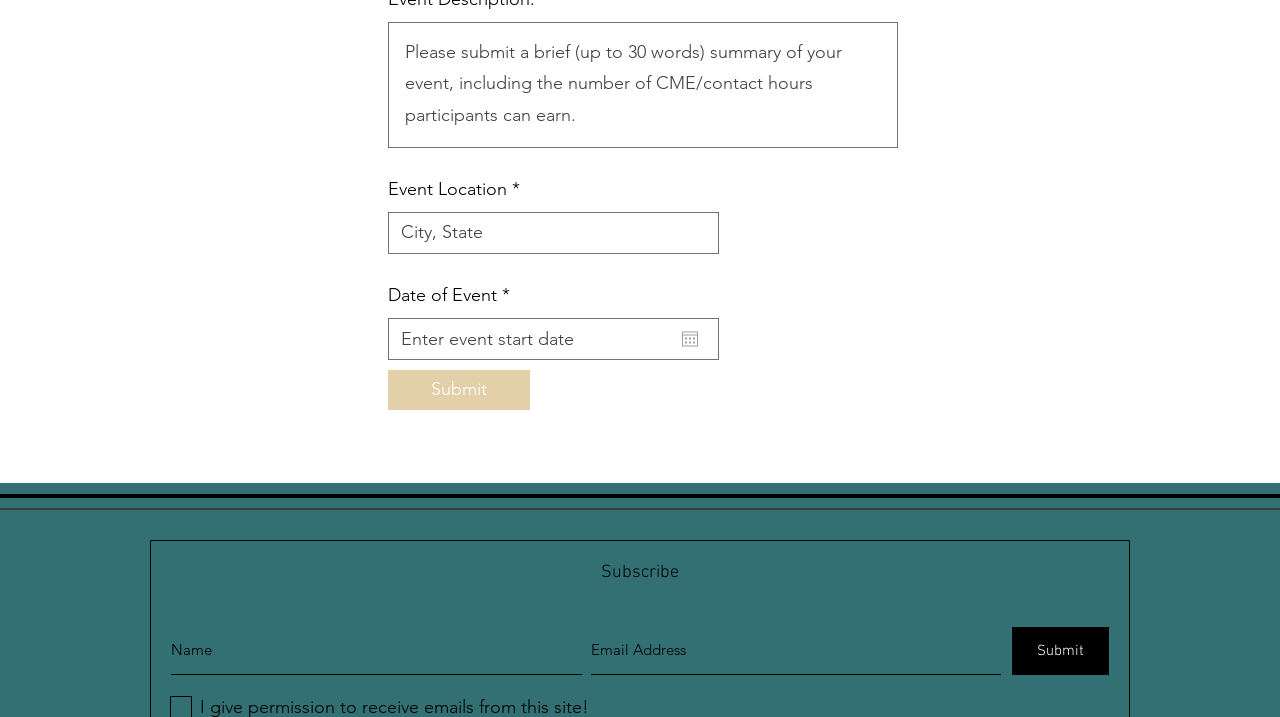Please answer the following question using a single word or phrase: 
What is the function of the 'Open calendar' button?

To select a date